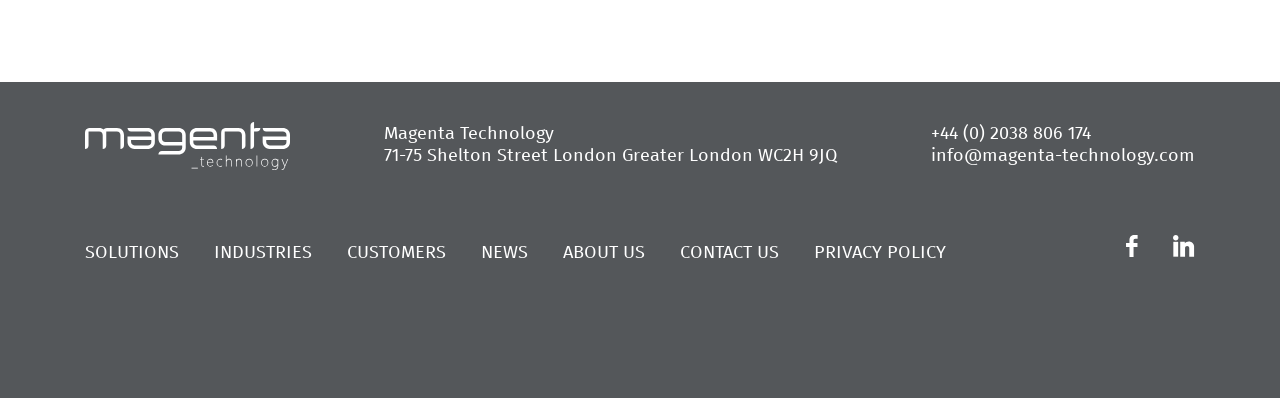Highlight the bounding box coordinates of the region I should click on to meet the following instruction: "Send an email to info@magenta-technology.com".

[0.727, 0.362, 0.934, 0.418]